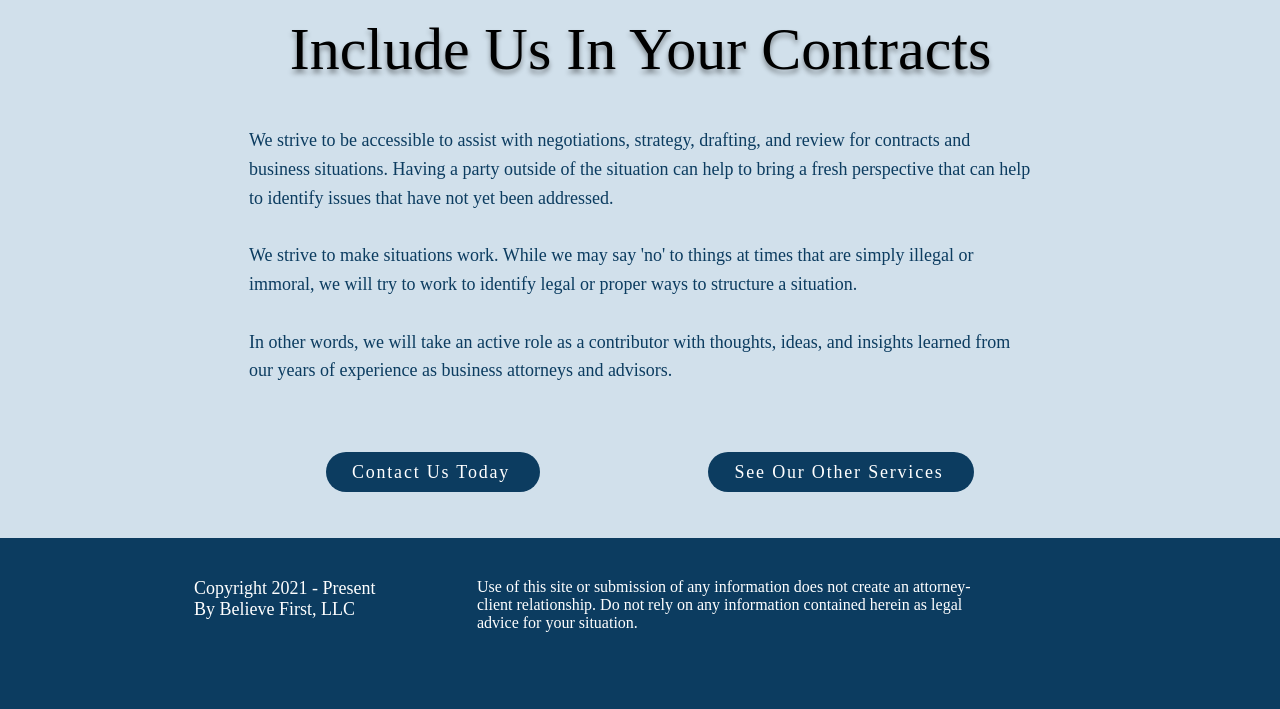Locate the UI element described by See Our Other Services and provide its bounding box coordinates. Use the format (top-left x, top-left y, bottom-right x, bottom-right y) with all values as floating point numbers between 0 and 1.

[0.553, 0.638, 0.761, 0.694]